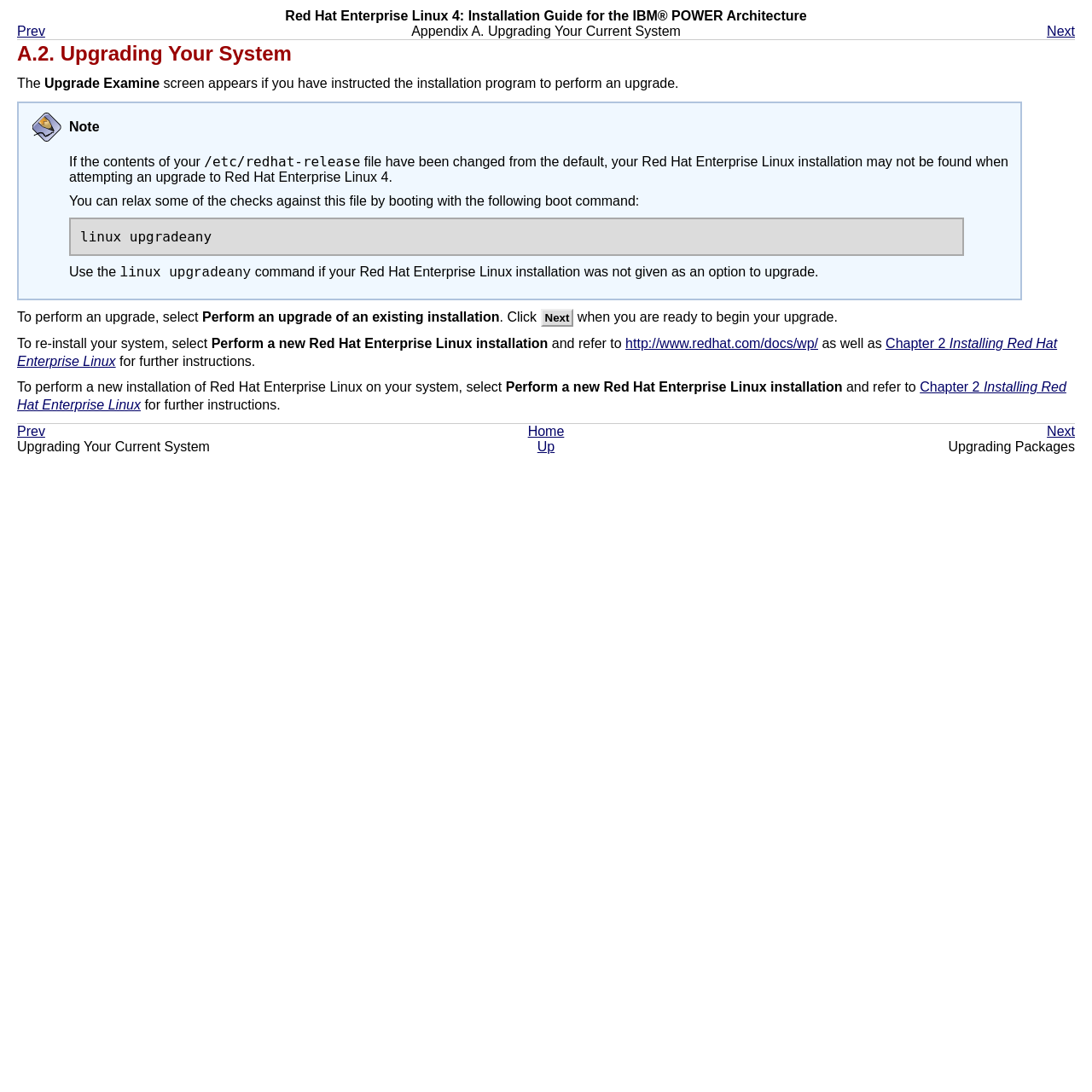What is the purpose of the 'linux upgradeany' command?
Using the image, provide a concise answer in one word or a short phrase.

Relax checks against /etc/redhat-release file